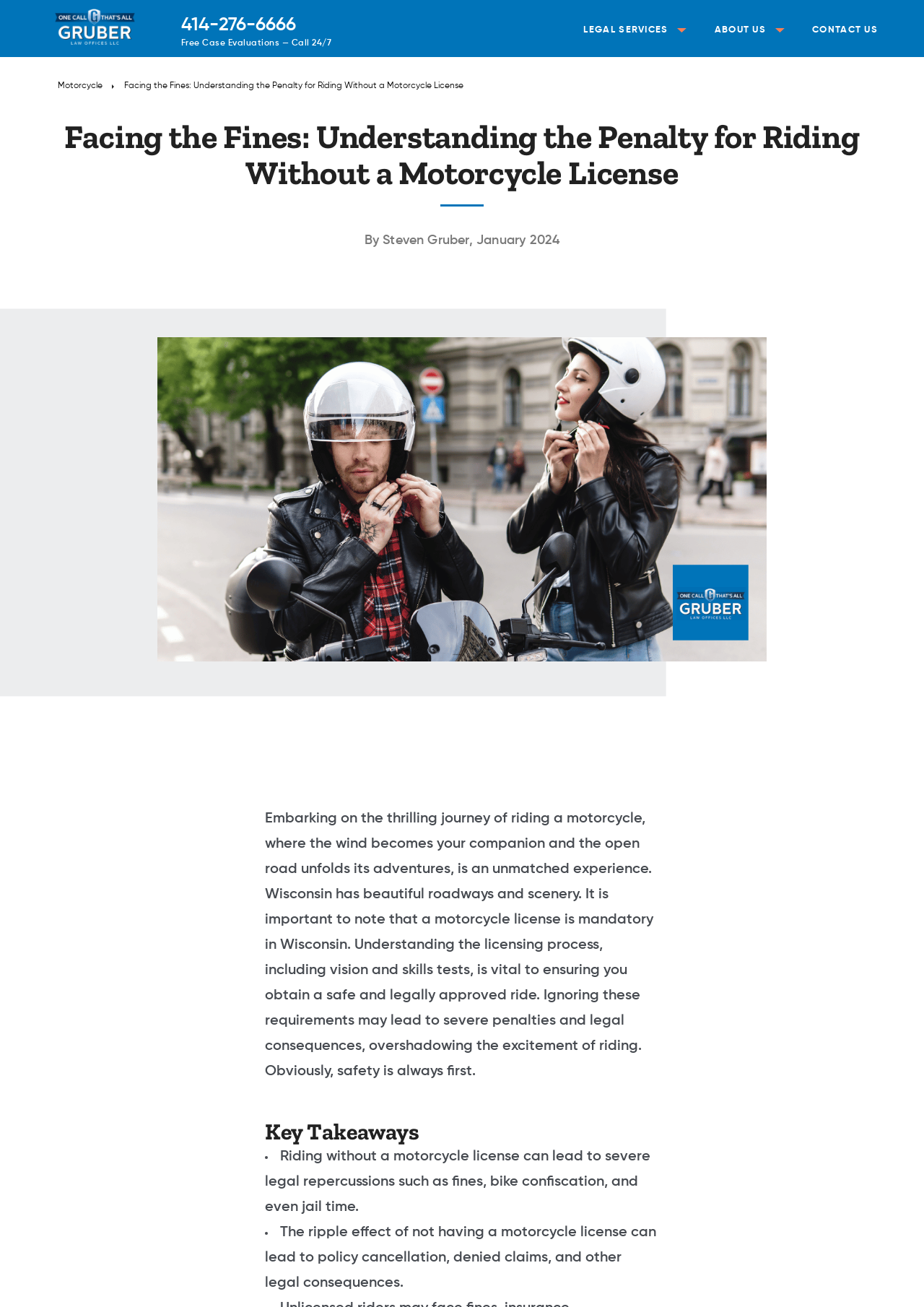Determine which piece of text is the heading of the webpage and provide it.

Facing the Fines: Understanding the Penalty for Riding Without a Motorcycle License